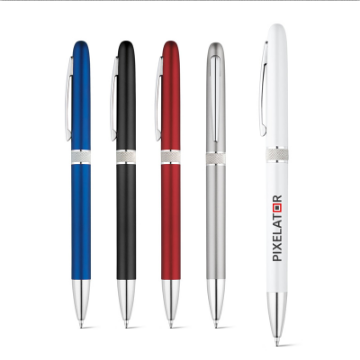Create an exhaustive description of the image.

The image showcases a collection of elegant LENA ballpoint pens, each featuring a sleek design with a metal clip and twist mechanism. Available in five distinct colors—blue, black, red, silver, and white—these pens are perfect for both personal use and corporate branding. The white pen in particular stands out, prominently displaying the logo "PIXELATOR," making it ideal for promotional events or as a sophisticated business gift. The combination of practicality and customizable options highlights the versatility of these pens, making them a stylish choice for professionals and creatives alike.